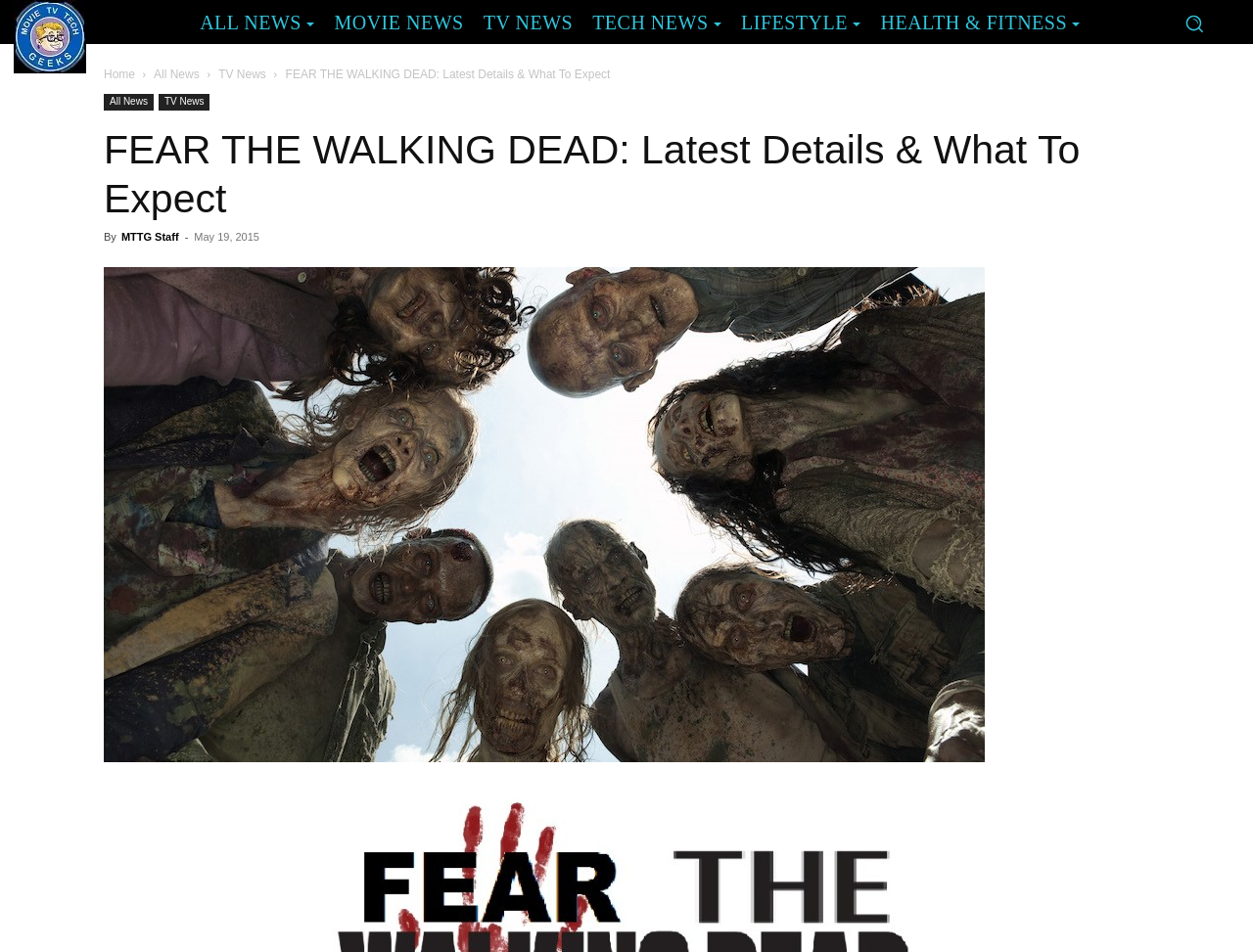Determine the coordinates of the bounding box for the clickable area needed to execute this instruction: "View the 'Education' category".

None